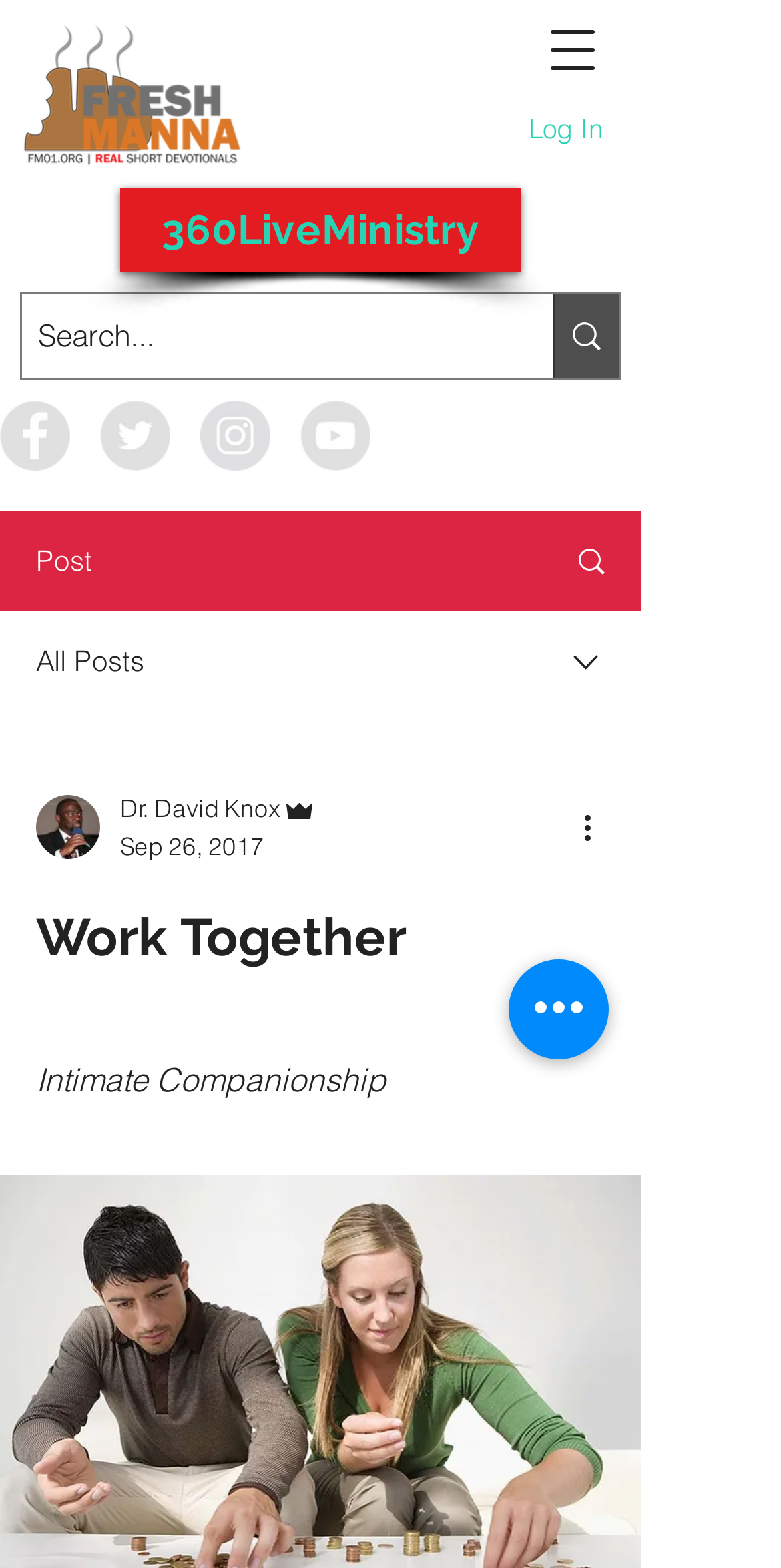Please determine the bounding box coordinates of the element to click on in order to accomplish the following task: "Log in to the website". Ensure the coordinates are four float numbers ranging from 0 to 1, i.e., [left, top, right, bottom].

[0.641, 0.063, 0.808, 0.1]